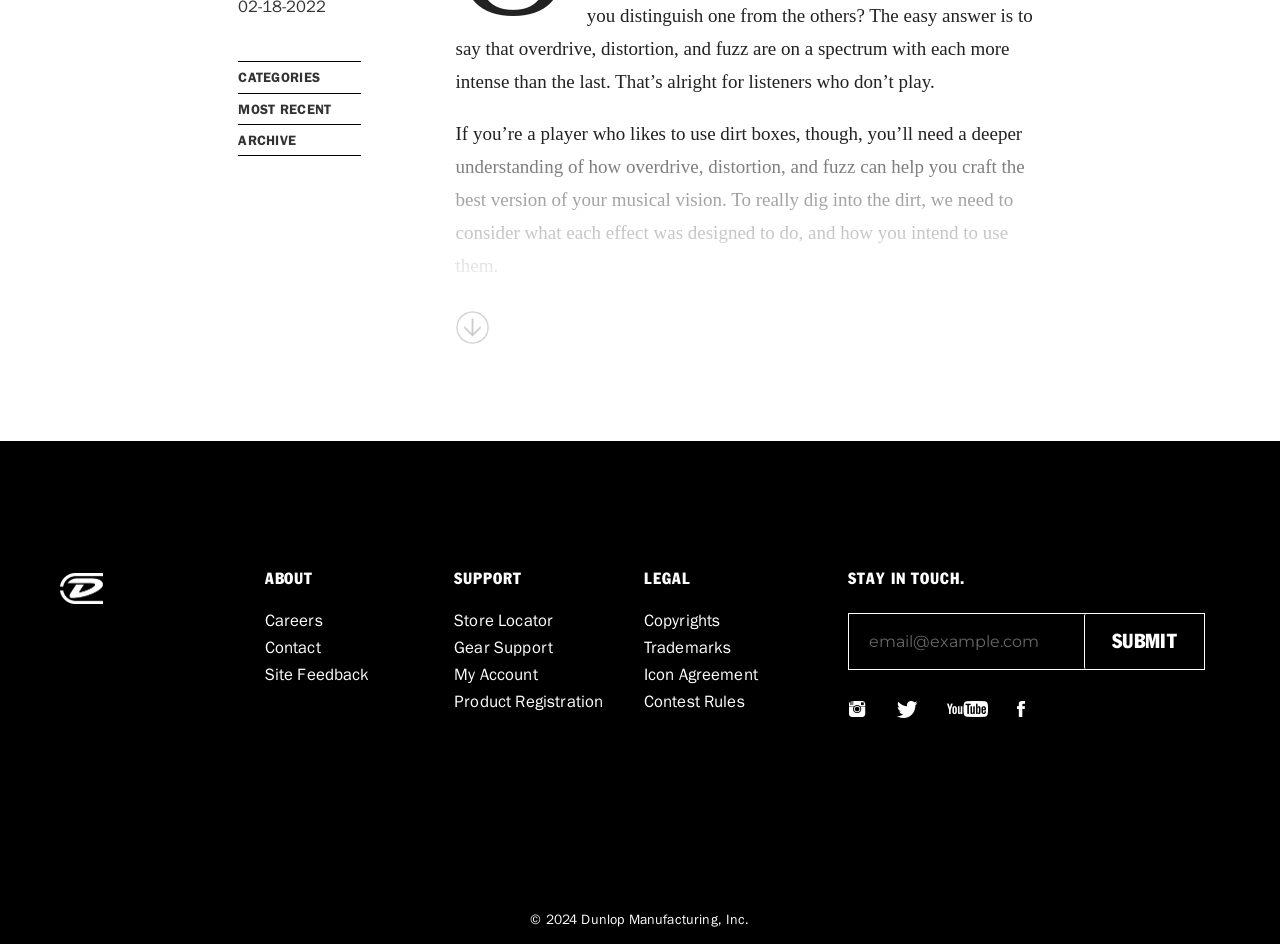Please identify the coordinates of the bounding box for the clickable region that will accomplish this instruction: "Click on the 'Gear Support' link".

[0.355, 0.674, 0.432, 0.695]